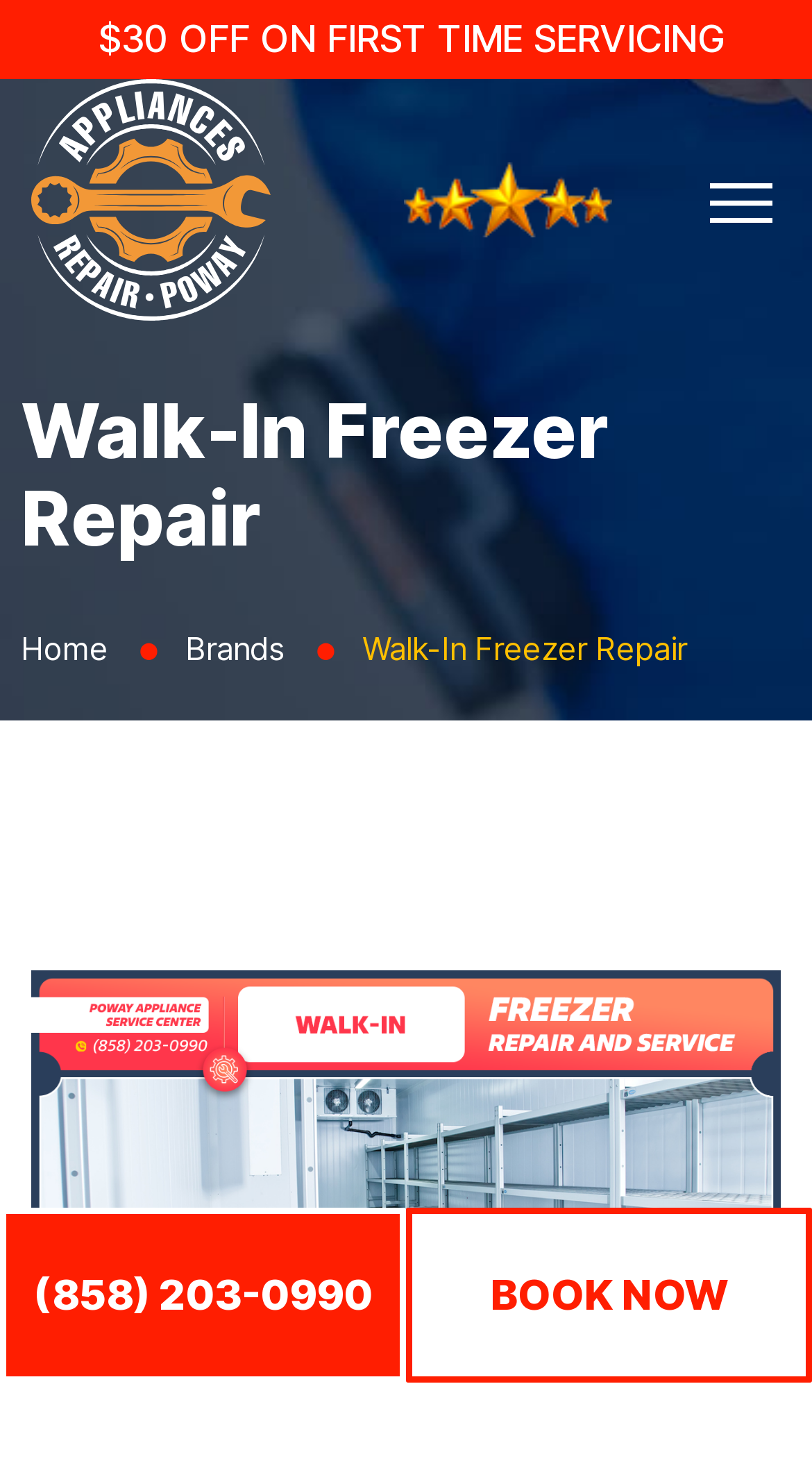What is the main service offered by the company?
Based on the image content, provide your answer in one word or a short phrase.

Walk-In Freezer Repair